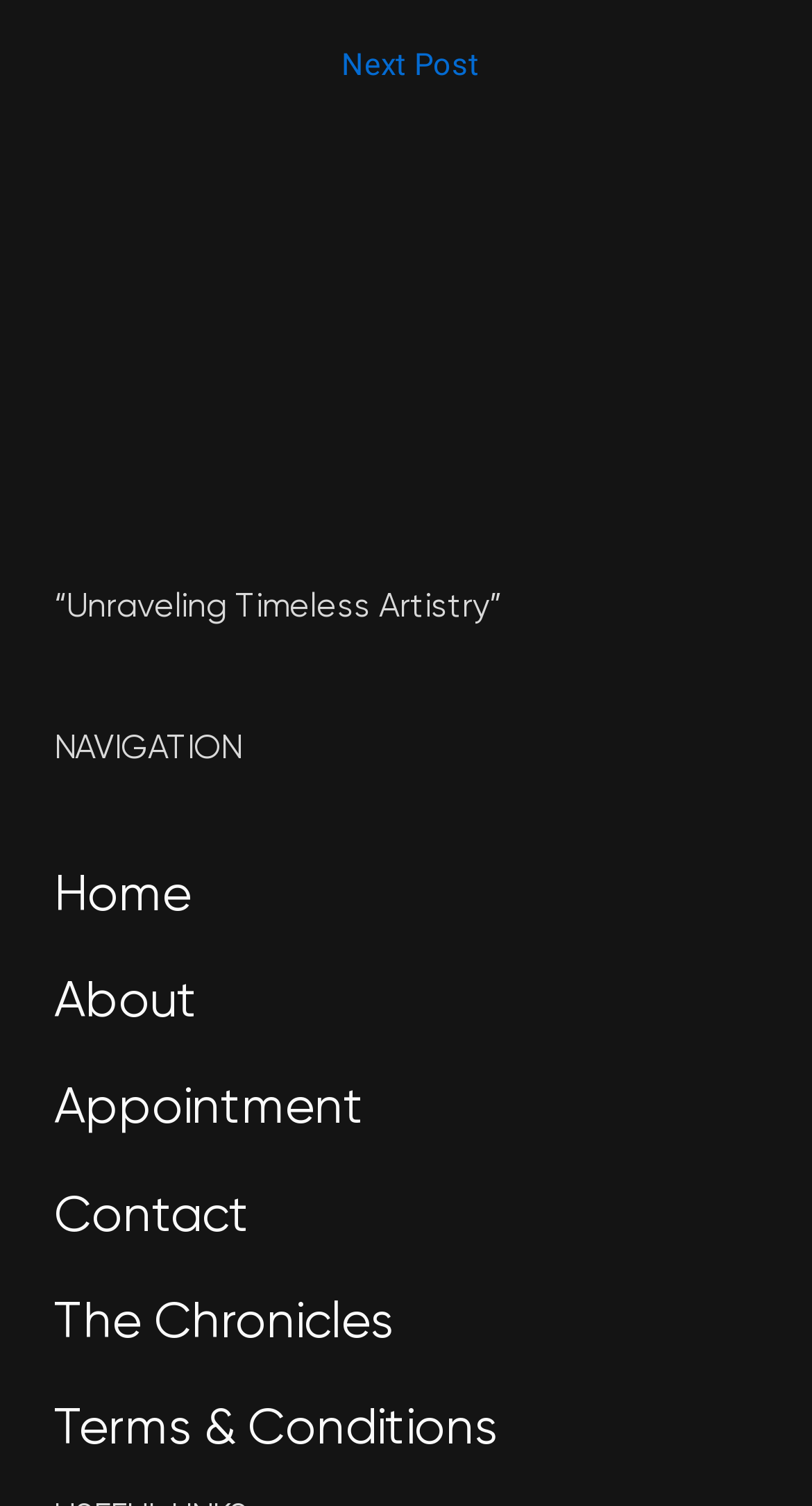Provide the bounding box coordinates of the HTML element described by the text: "The Chronicles".

[0.067, 0.861, 0.485, 0.894]